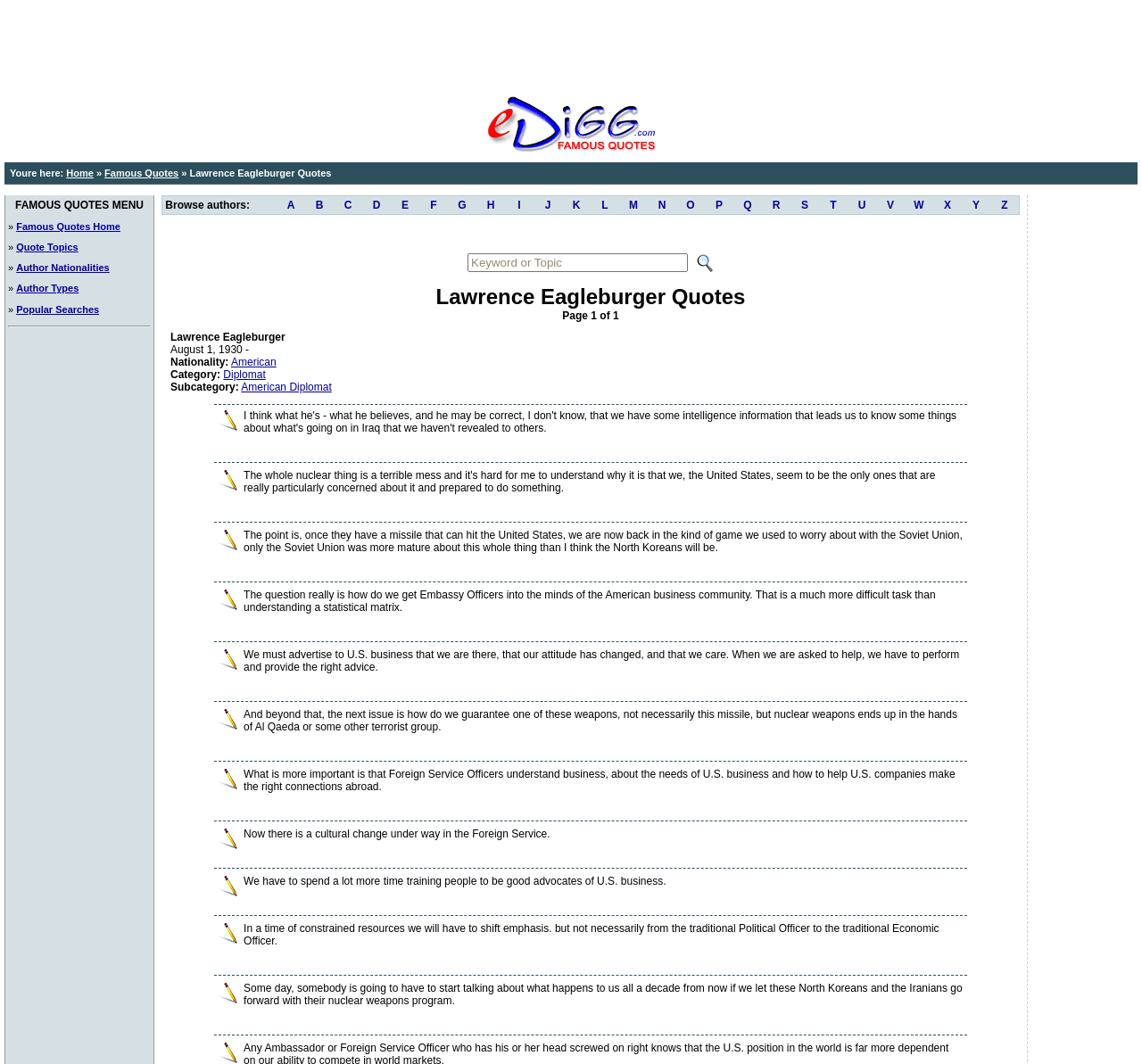Please identify the bounding box coordinates of the clickable element to fulfill the following instruction: "View 'Famous Quotes'". The coordinates should be four float numbers between 0 and 1, i.e., [left, top, right, bottom].

[0.091, 0.158, 0.156, 0.168]